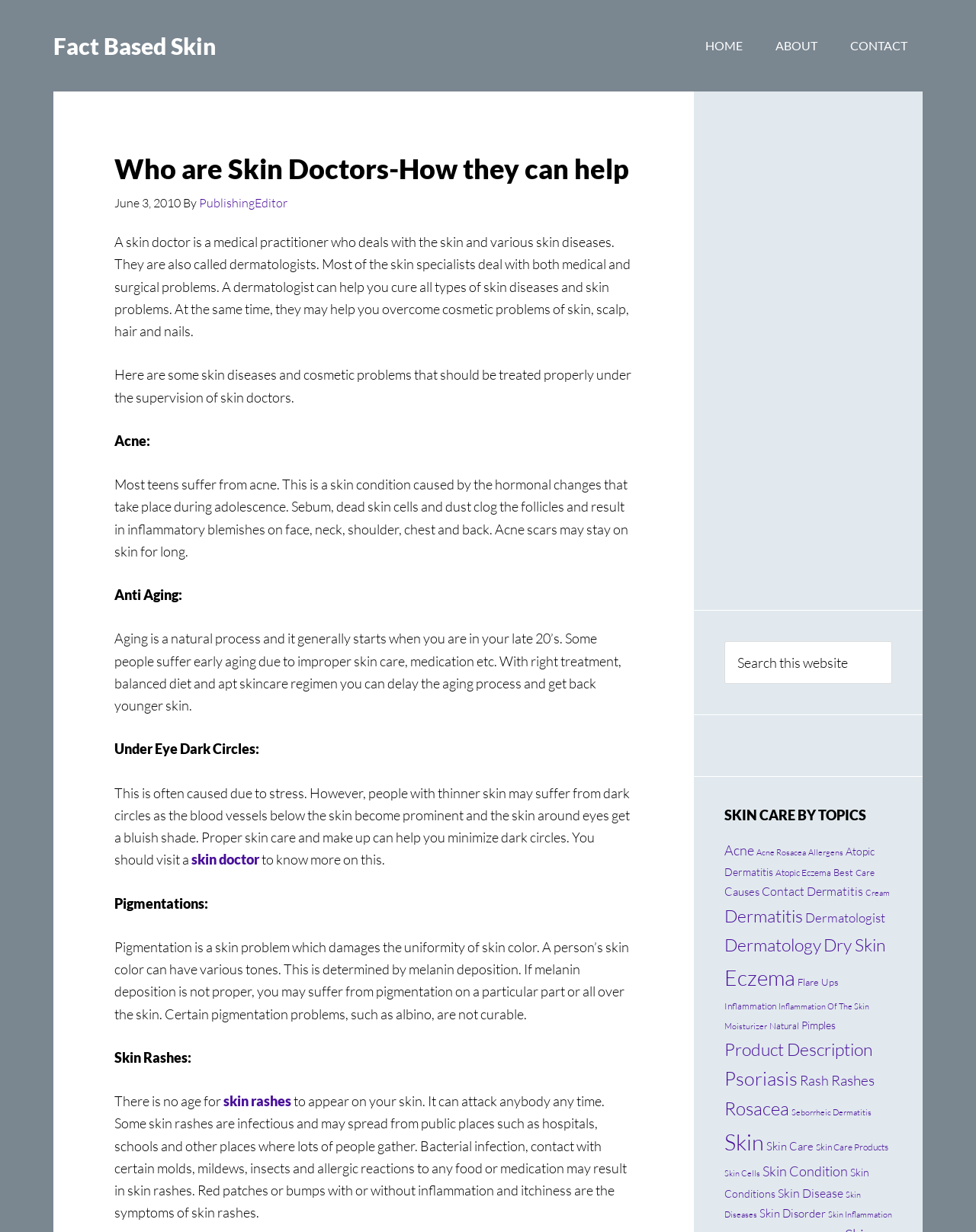What is acne?
Look at the image and respond with a one-word or short phrase answer.

A skin condition